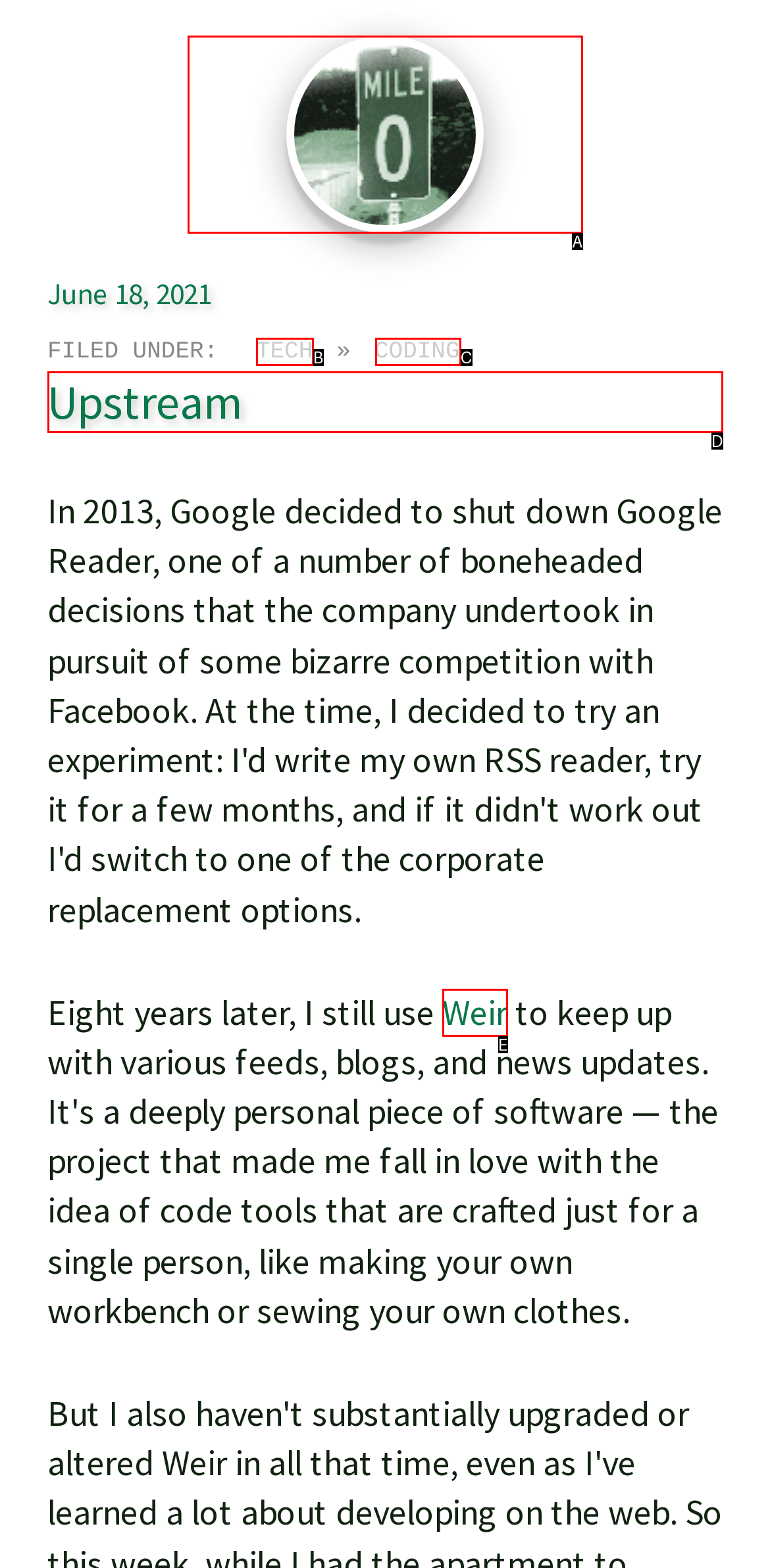Please determine which option aligns with the description: title="Mile Zero". Respond with the option’s letter directly from the available choices.

A